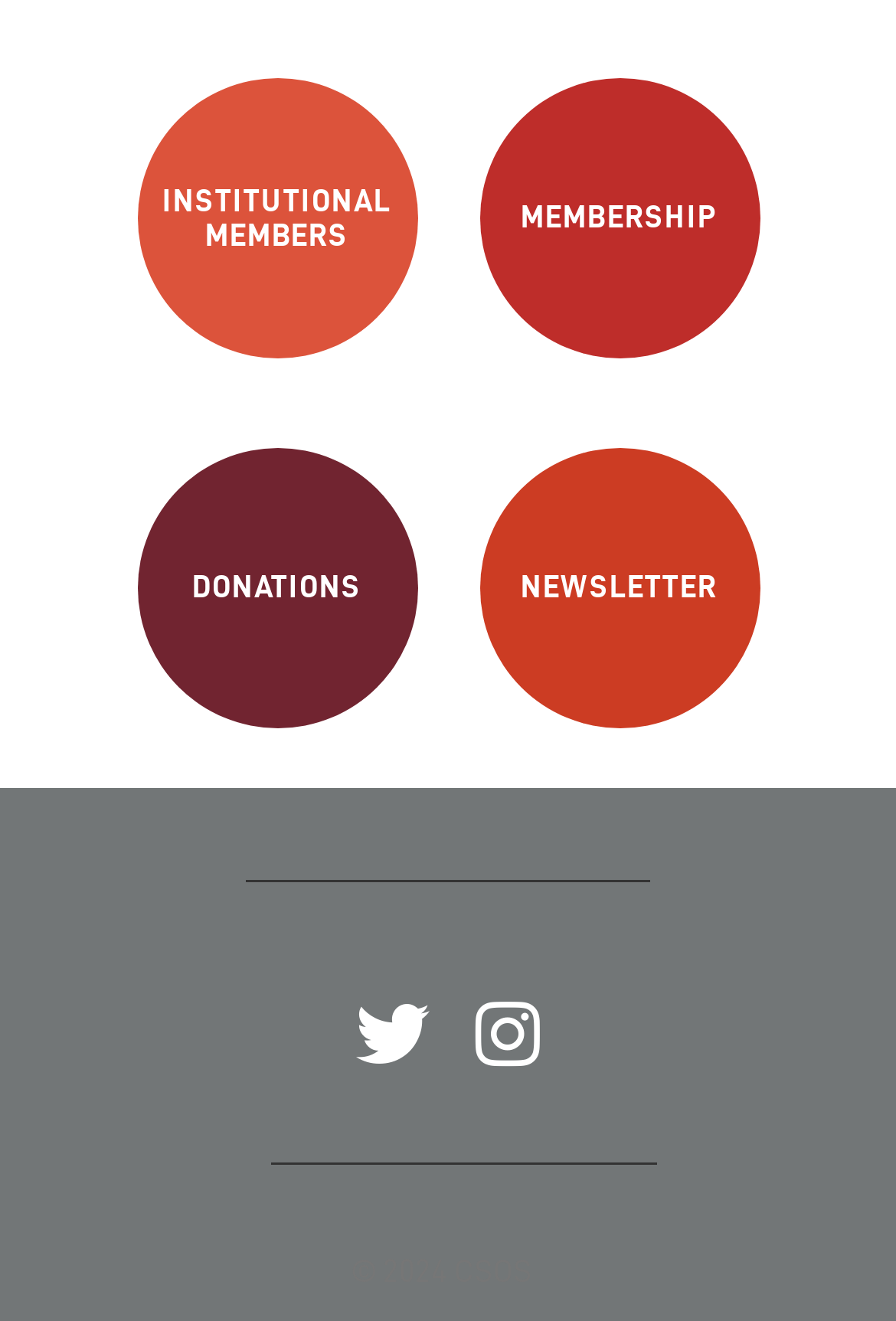Find the bounding box coordinates for the UI element that matches this description: "Institutional Members".

[0.153, 0.059, 0.465, 0.272]